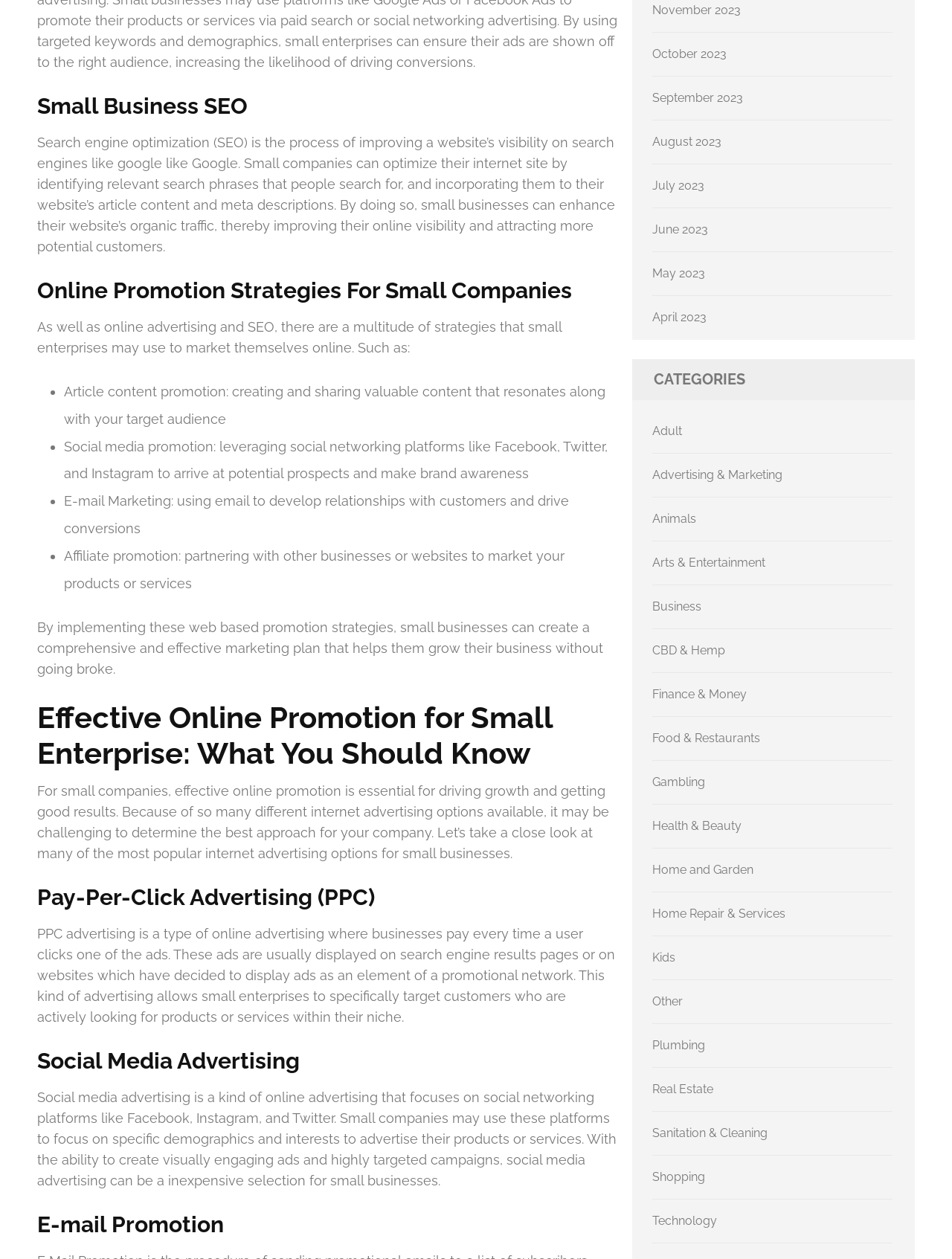How many categories are listed?
Look at the image and construct a detailed response to the question.

The webpage lists 20 categories, which are Adult, Advertising & Marketing, Animals, Arts & Entertainment, Business, CBD & Hemp, Finance & Money, Food & Restaurants, Gambling, Health & Beauty, Home and Garden, Home Repair & Services, Kids, Other, Plumbing, Real Estate, Sanitation & Cleaning, Shopping, and Technology. These categories are listed under the heading 'CATEGORIES'.